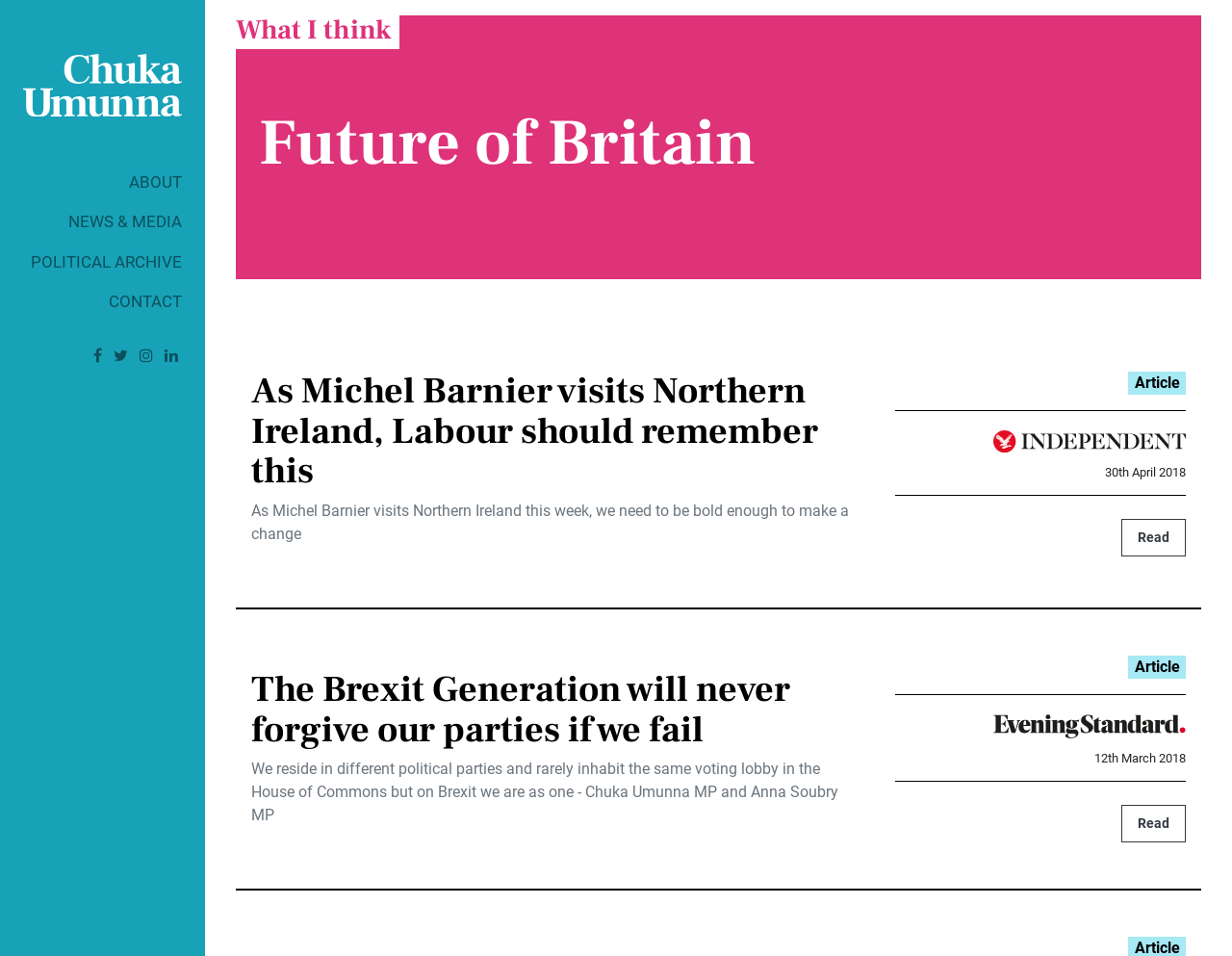What is the title of the second article?
Refer to the image and respond with a one-word or short-phrase answer.

The Brexit Generation will never forgive our parties if we fail